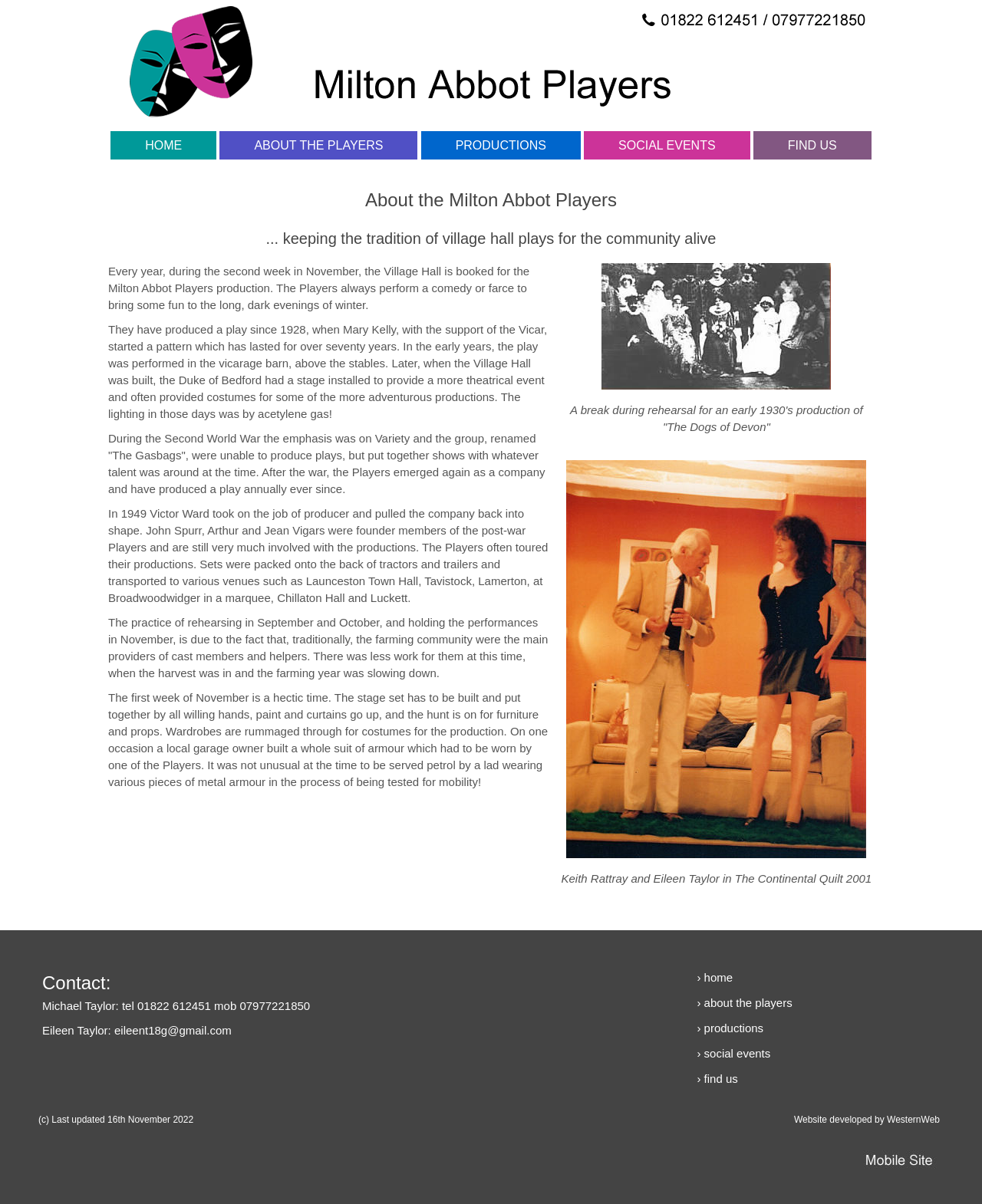Please identify the coordinates of the bounding box that should be clicked to fulfill this instruction: "Click on 'For friends'".

None